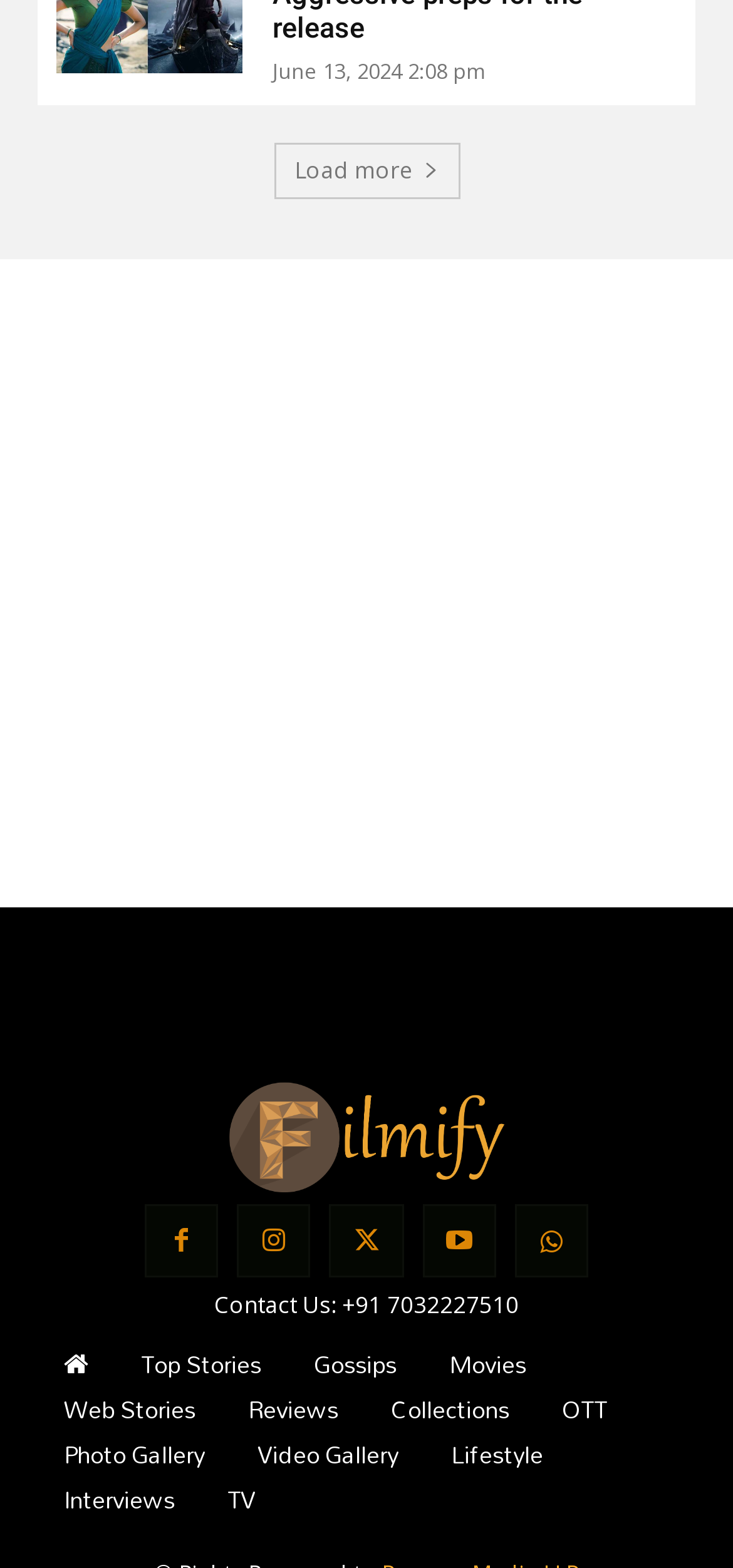What are the categories of stories on the website?
Using the details shown in the screenshot, provide a comprehensive answer to the question.

I found the categories of stories by looking at the link elements with the texts 'Top Stories', 'Gossips', 'Movies', etc. which are located at the bottom of the webpage.